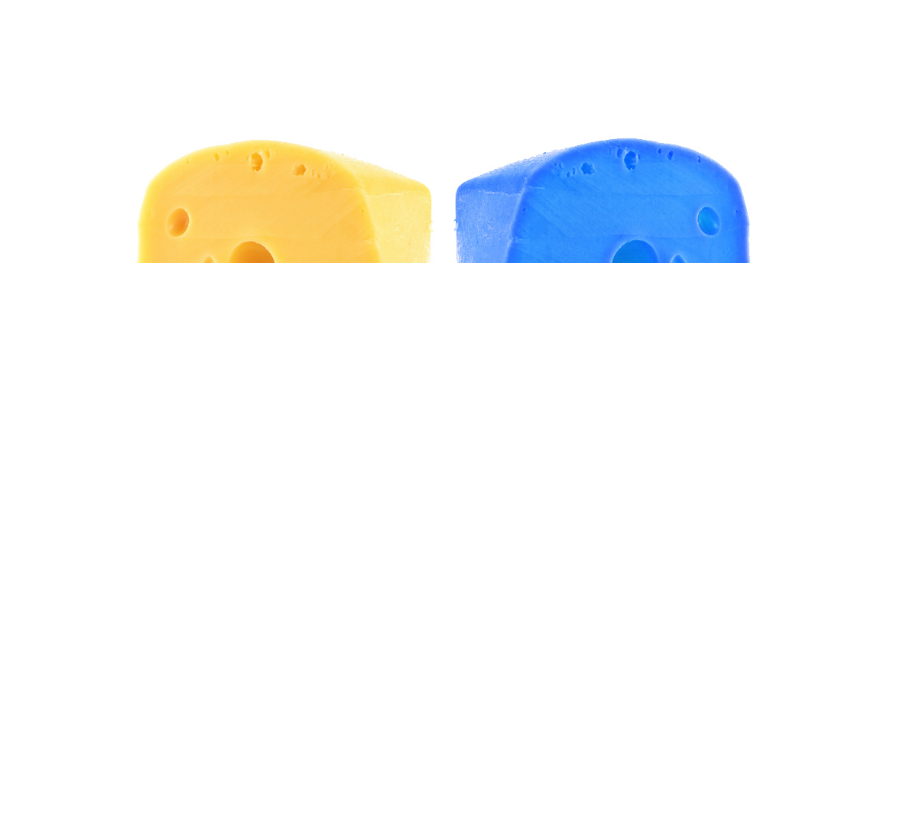Please give a concise answer to this question using a single word or phrase: 
What is the surface of the blue cheese like?

Textured and uneven